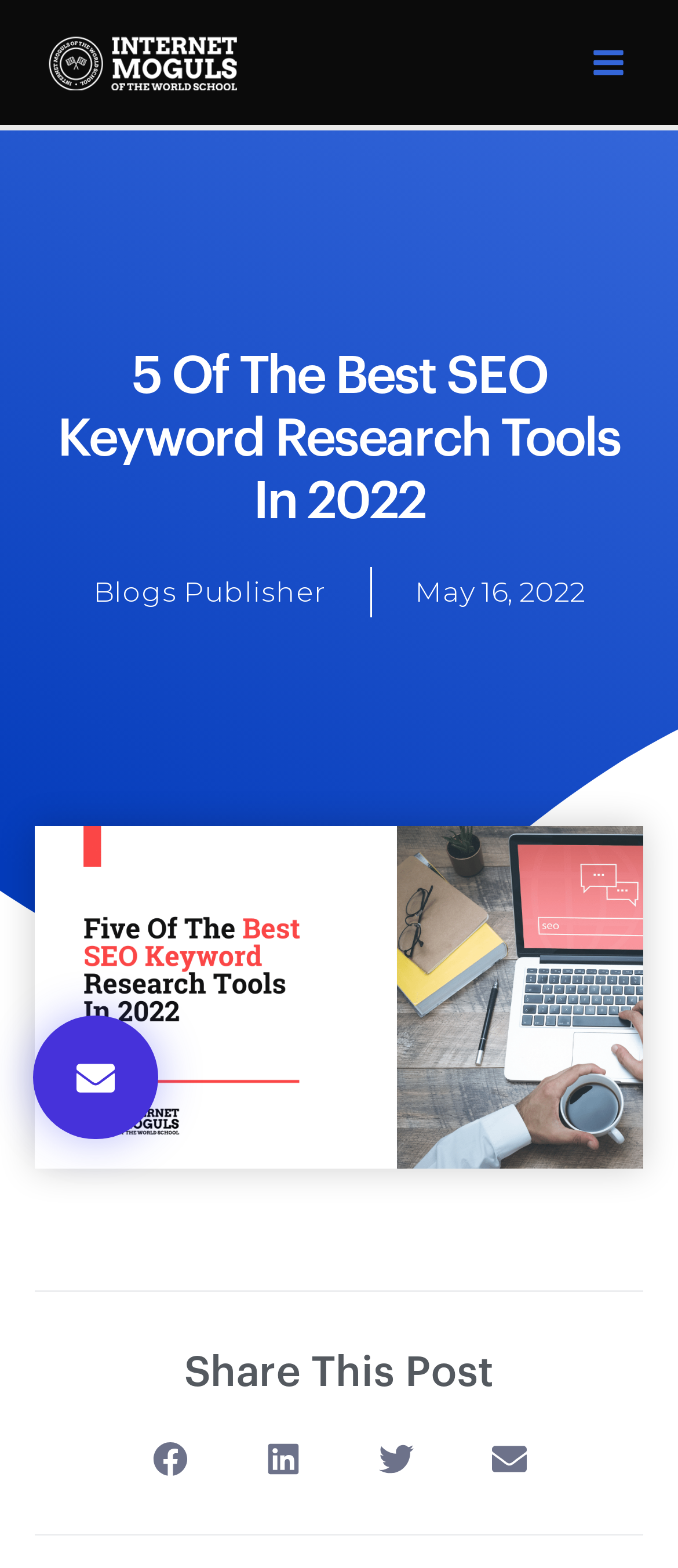Using the element description provided, determine the bounding box coordinates in the format (top-left x, top-left y, bottom-right x, bottom-right y). Ensure that all values are floating point numbers between 0 and 1. Element description: May 16, 2022

[0.612, 0.361, 0.863, 0.394]